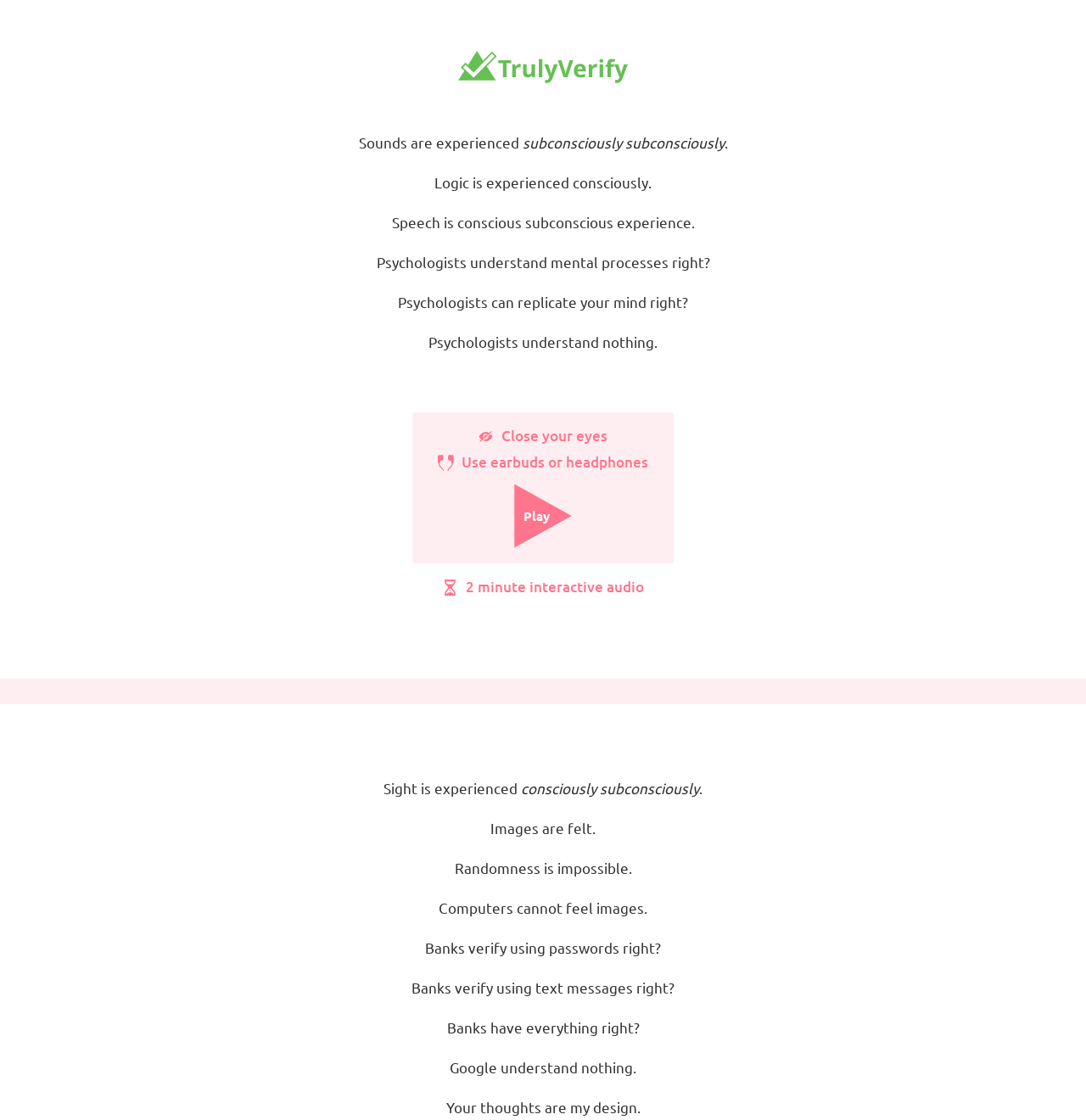What is the instruction before playing the interactive audio?
Based on the screenshot, provide a one-word or short-phrase response.

Close your eyes